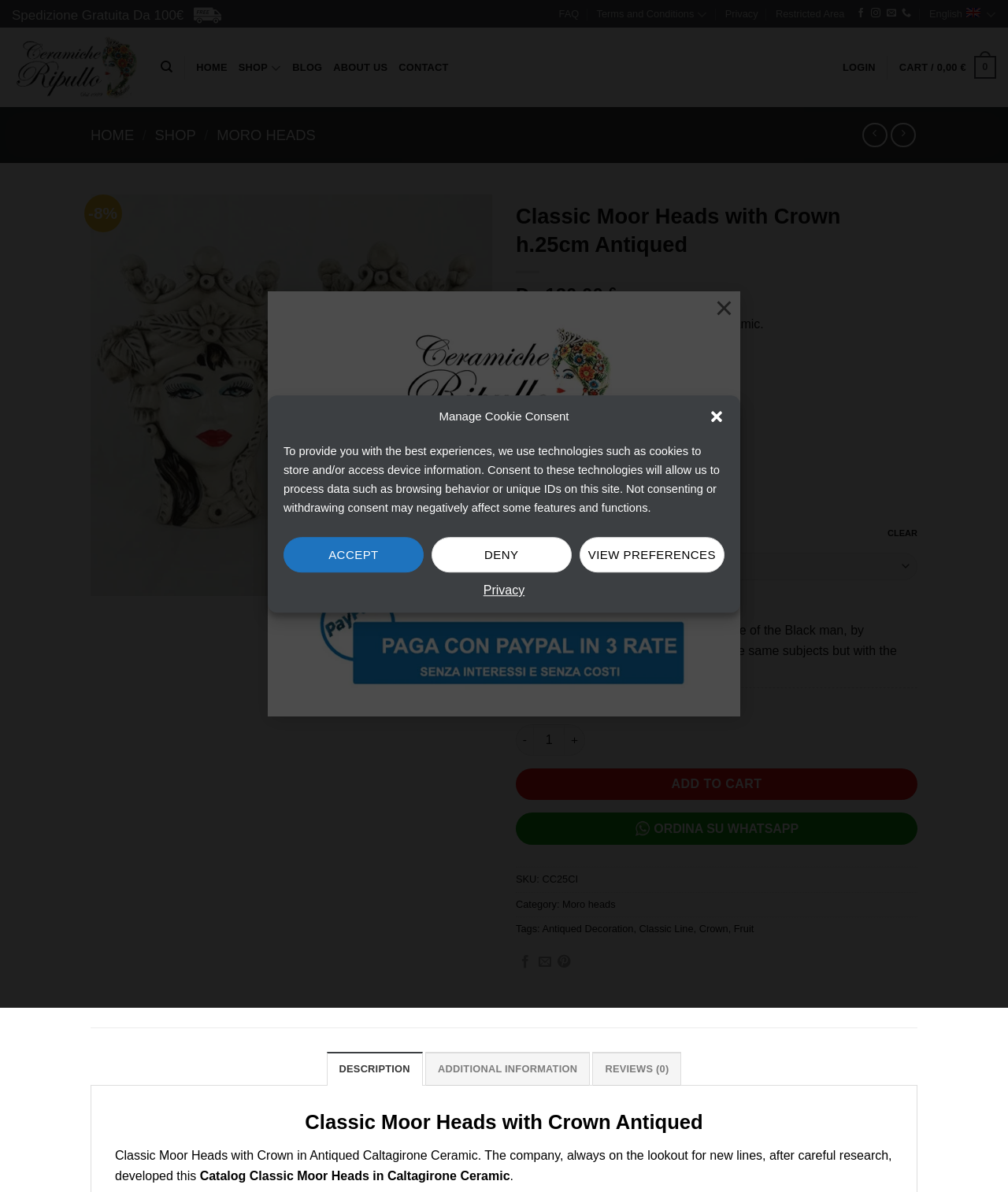Could you locate the bounding box coordinates for the section that should be clicked to accomplish this task: "Click the 'SEARCH' link".

[0.159, 0.044, 0.171, 0.069]